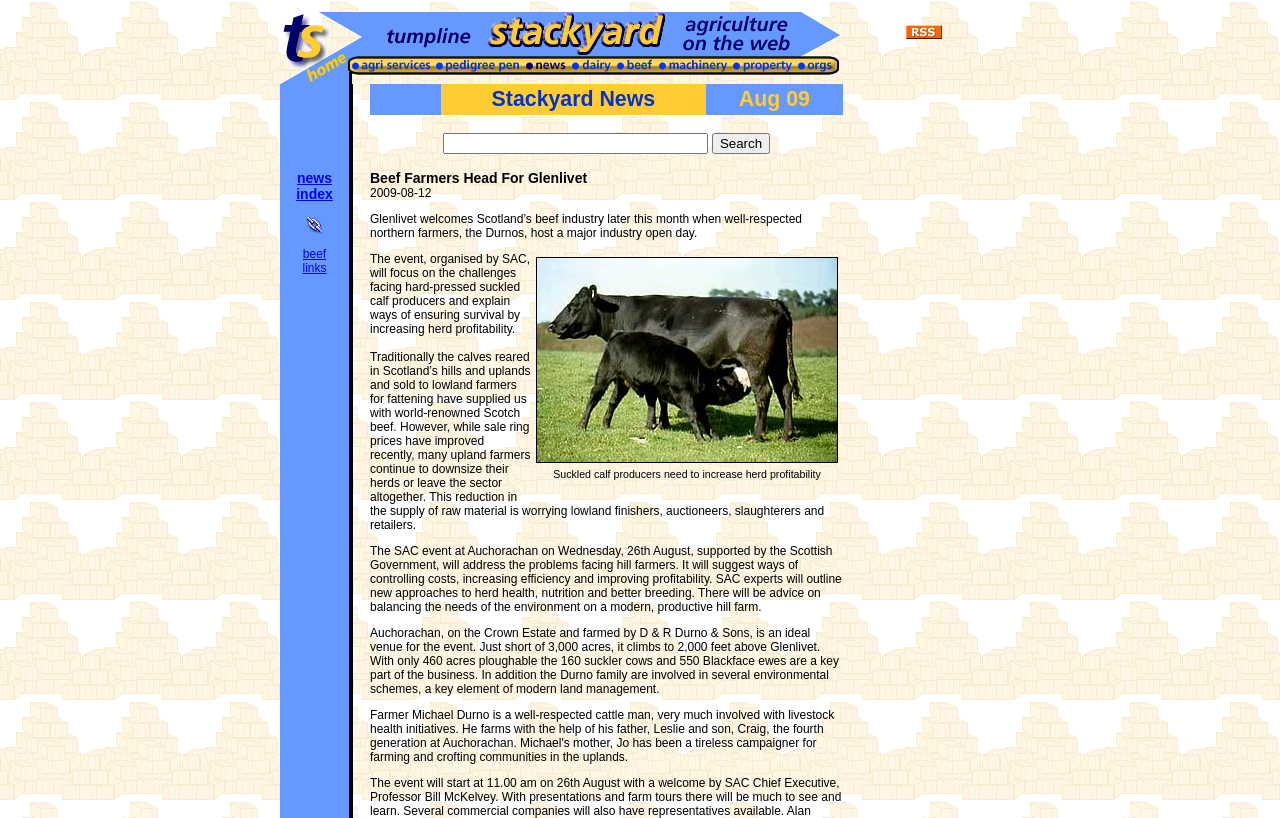Please respond to the question using a single word or phrase:
Is there an image in the top-left corner of the webpage?

Yes